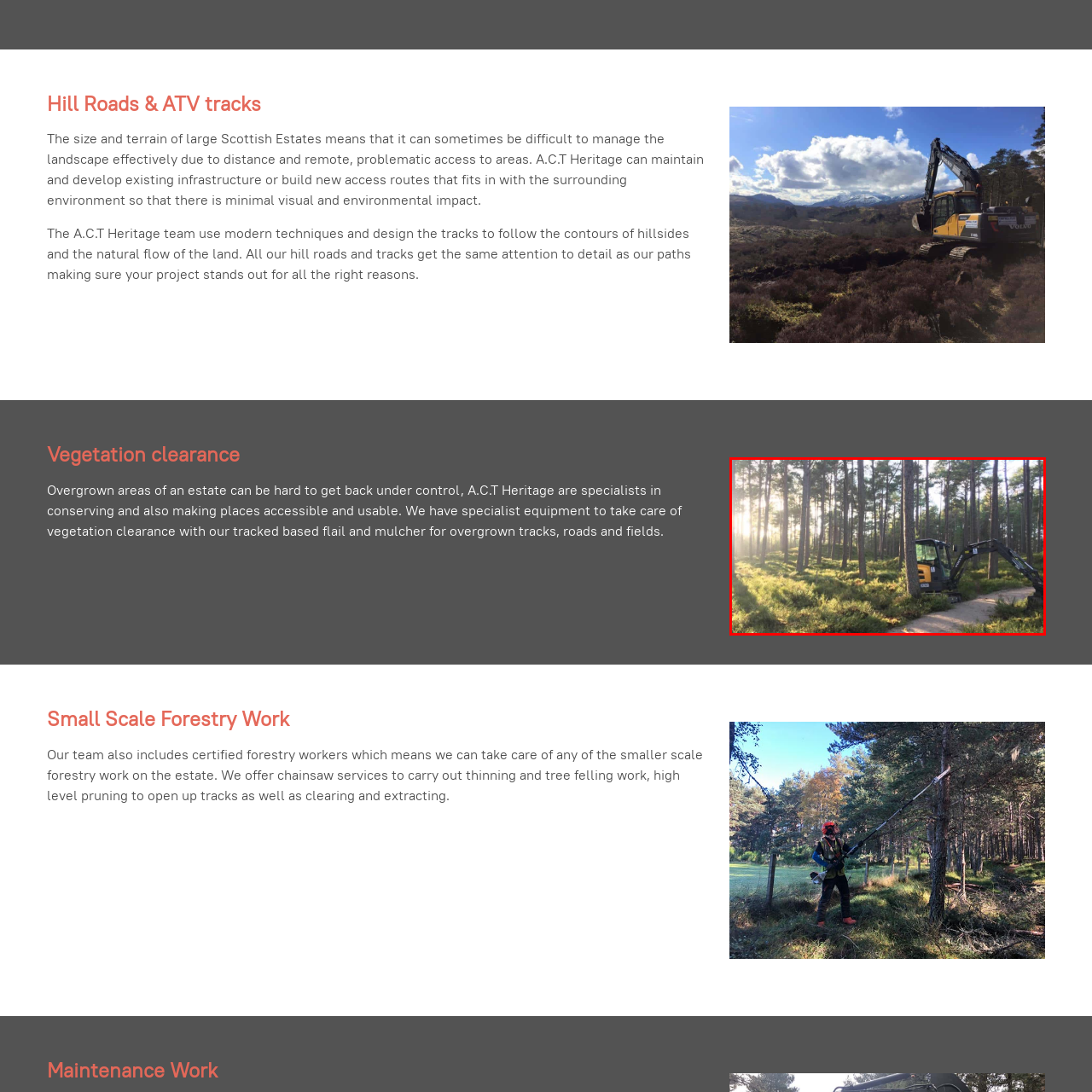What is the organization's dual focus?
Please analyze the image within the red bounding box and respond with a detailed answer to the question.

The caption highlights the organization's commitment to preserving natural beauty while making rural areas accessible and functional, which suggests that the organization's dual focus is on environmental sensitivity and effective land management.